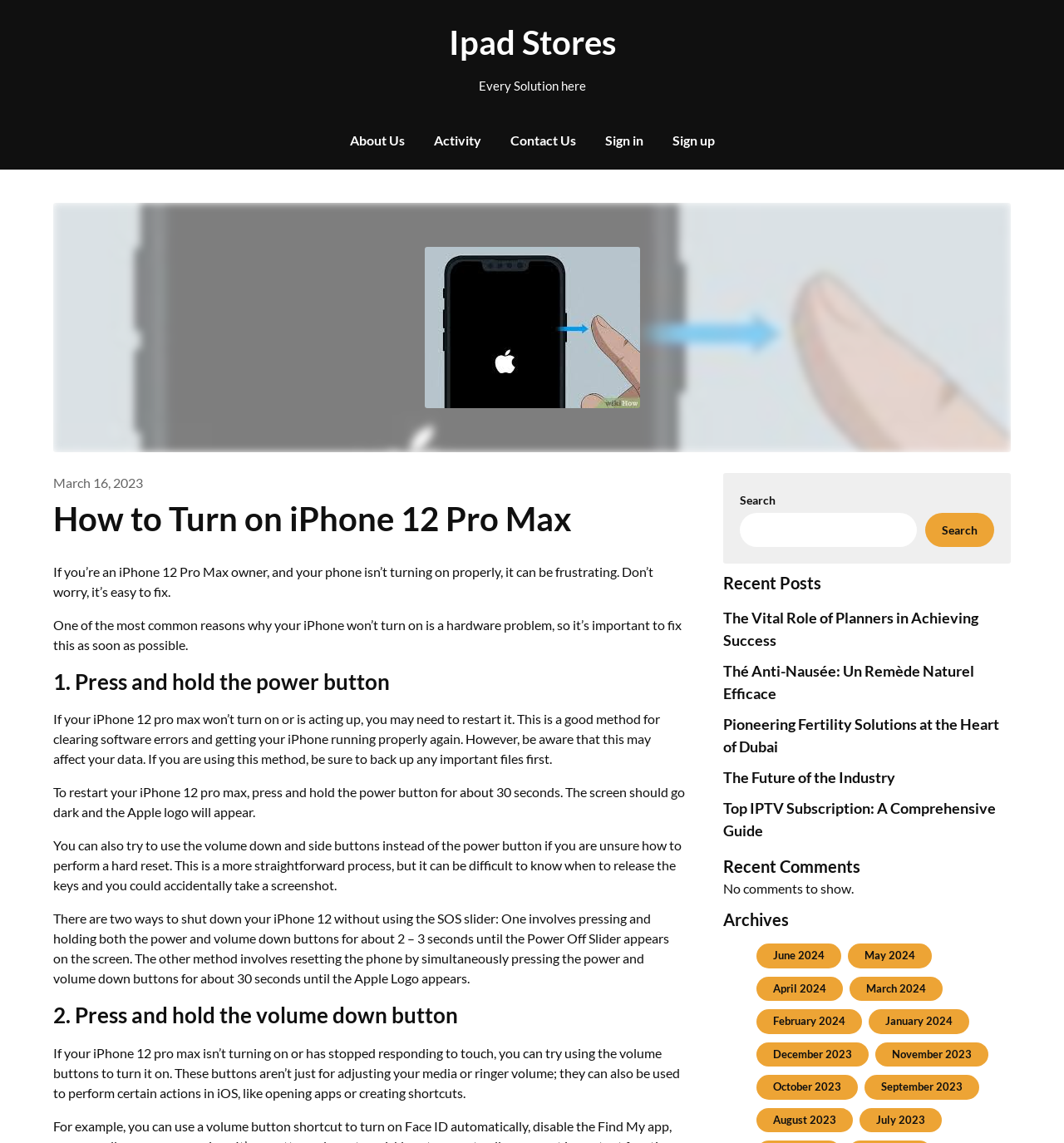What is the purpose of the volume down button?
Provide a fully detailed and comprehensive answer to the question.

According to the webpage, the volume down button can be used to turn on iPhone 12 Pro Max, as mentioned in the heading '2. Press and hold the volume down button' and explained in the subsequent static text.